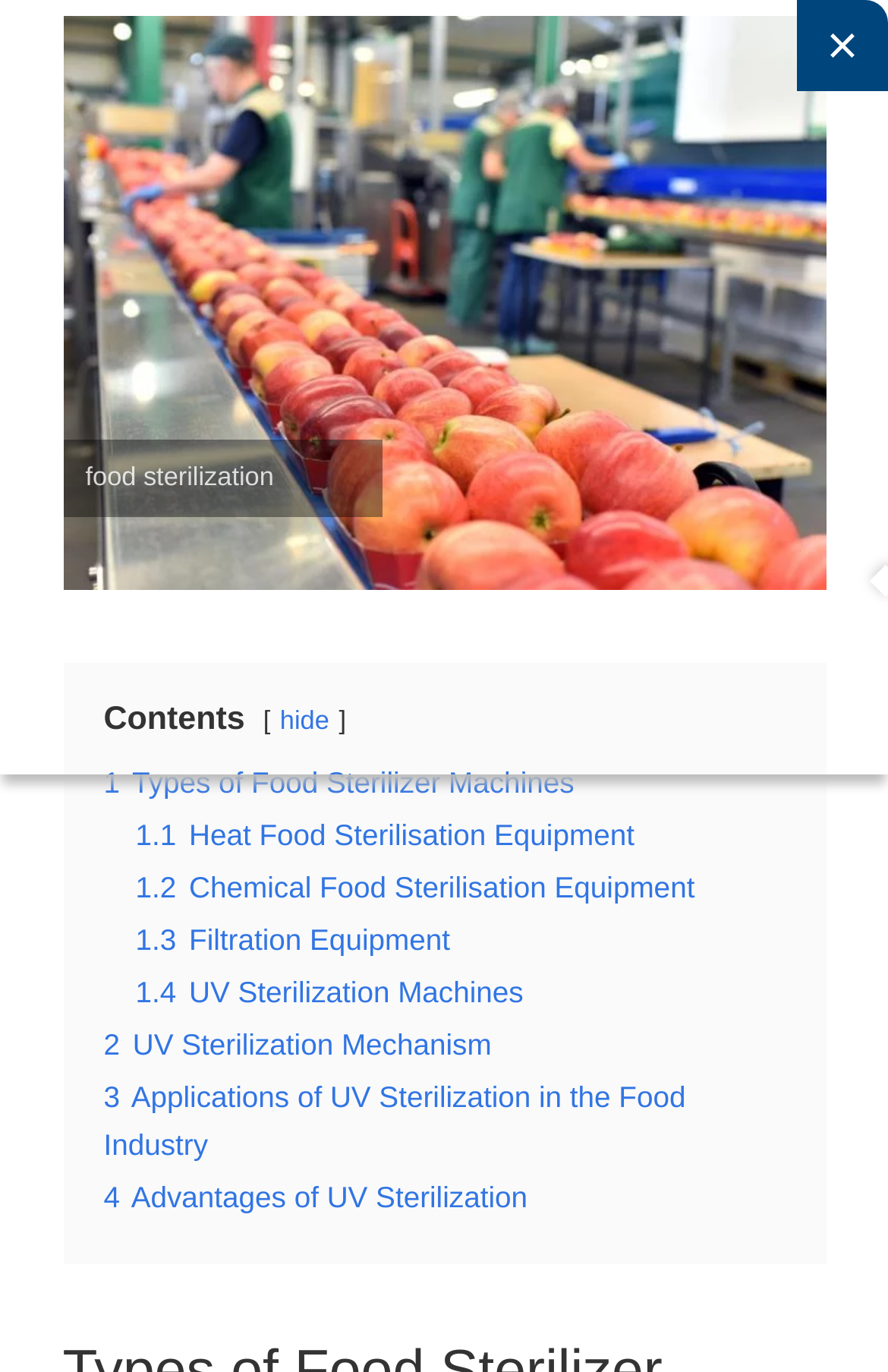Identify the bounding box coordinates for the UI element described as follows: 4 Advantages of UV Sterilization. Use the format (top-left x, top-left y, bottom-right x, bottom-right y) and ensure all values are floating point numbers between 0 and 1.

[0.117, 0.859, 0.594, 0.884]